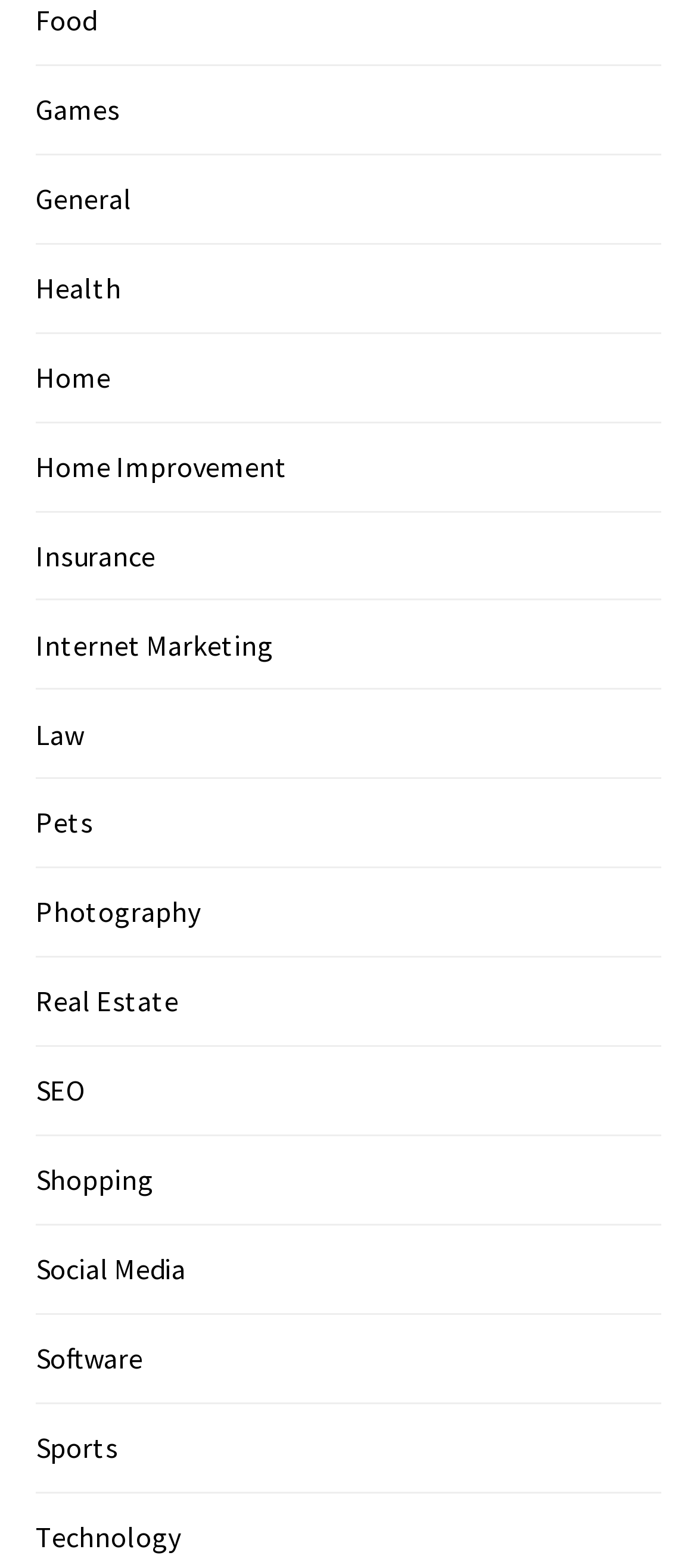Indicate the bounding box coordinates of the clickable region to achieve the following instruction: "Click on Food."

[0.051, 0.001, 0.138, 0.024]